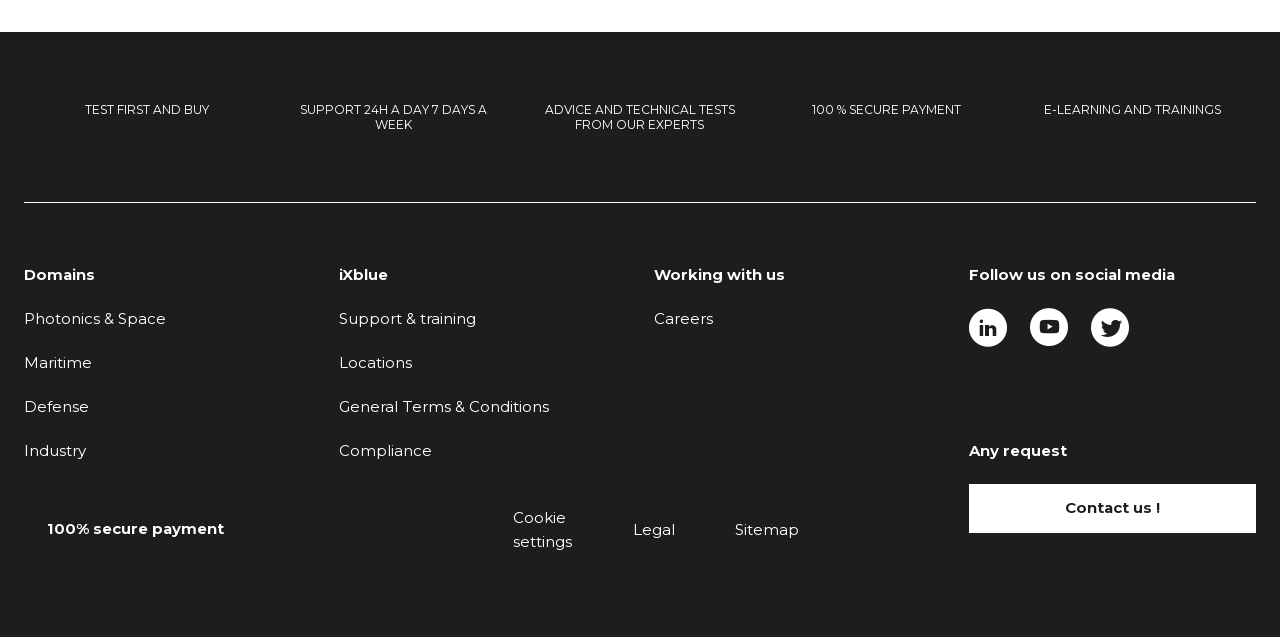What is the last link on the webpage?
Utilize the information in the image to give a detailed answer to the question.

The last link on the webpage is 'Sitemap' which is a link element with bounding box coordinates [0.574, 0.816, 0.624, 0.846].